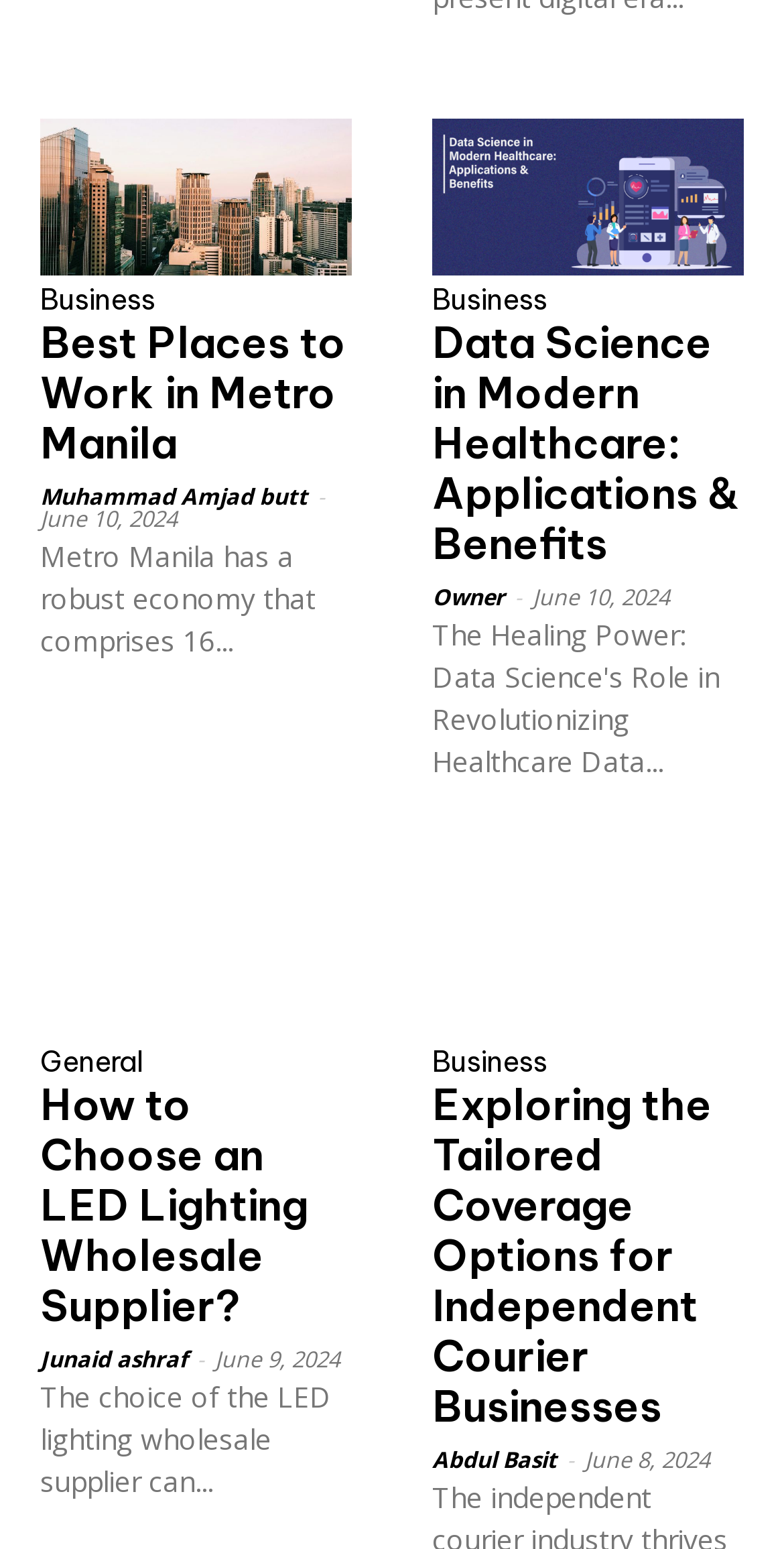Please identify the bounding box coordinates for the region that you need to click to follow this instruction: "Explore the article 'How to Choose an LED Lighting Wholesale Supplier?'".

[0.051, 0.569, 0.449, 0.67]